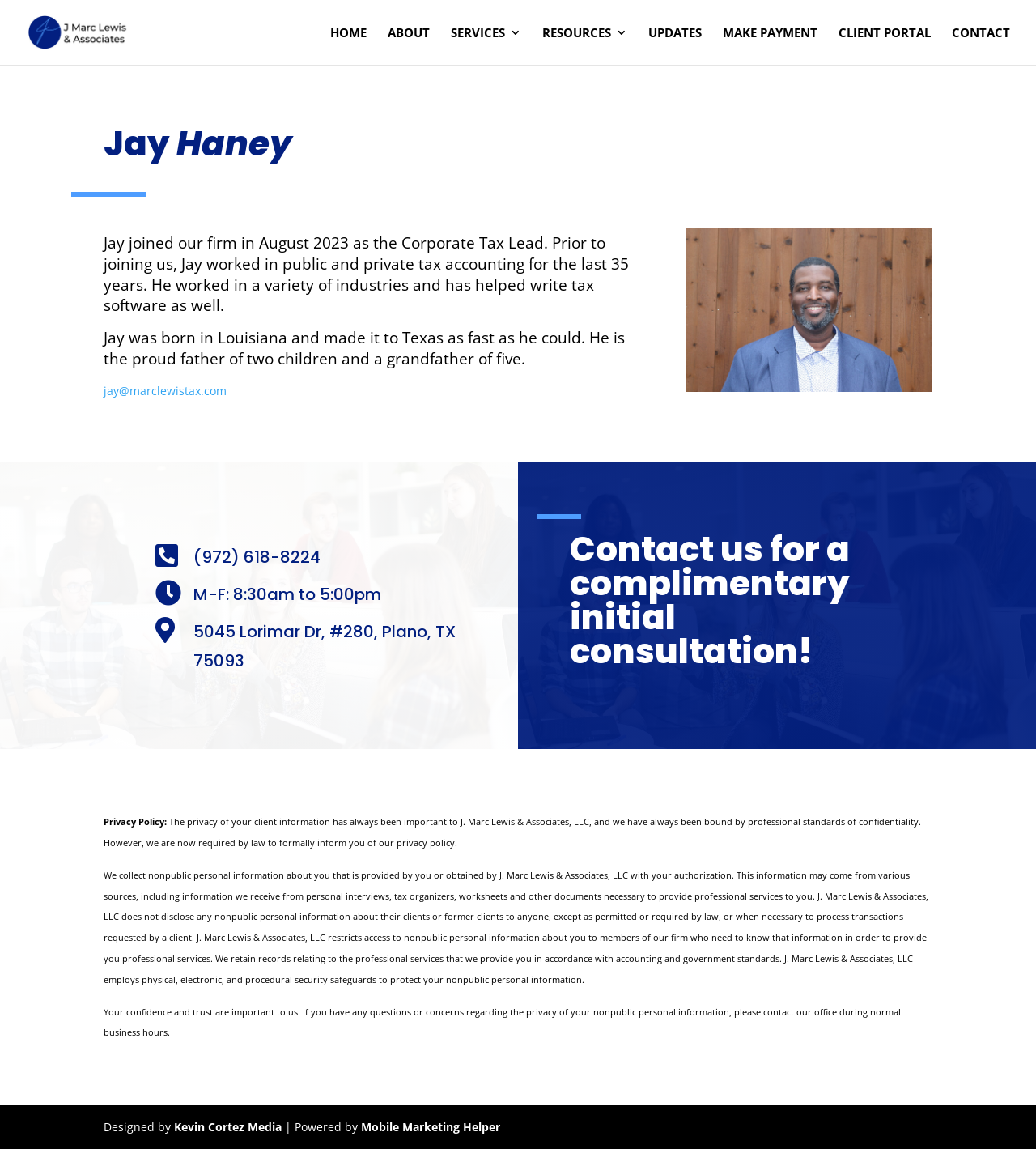Using the details from the image, please elaborate on the following question: What is the purpose of the 'CLIENT PORTAL' link?

The 'CLIENT PORTAL' link is likely provided for clients to access their personalized portal, where they can view their information, make payments, or access other services provided by J. Marc Lewis & Associates, LLC.